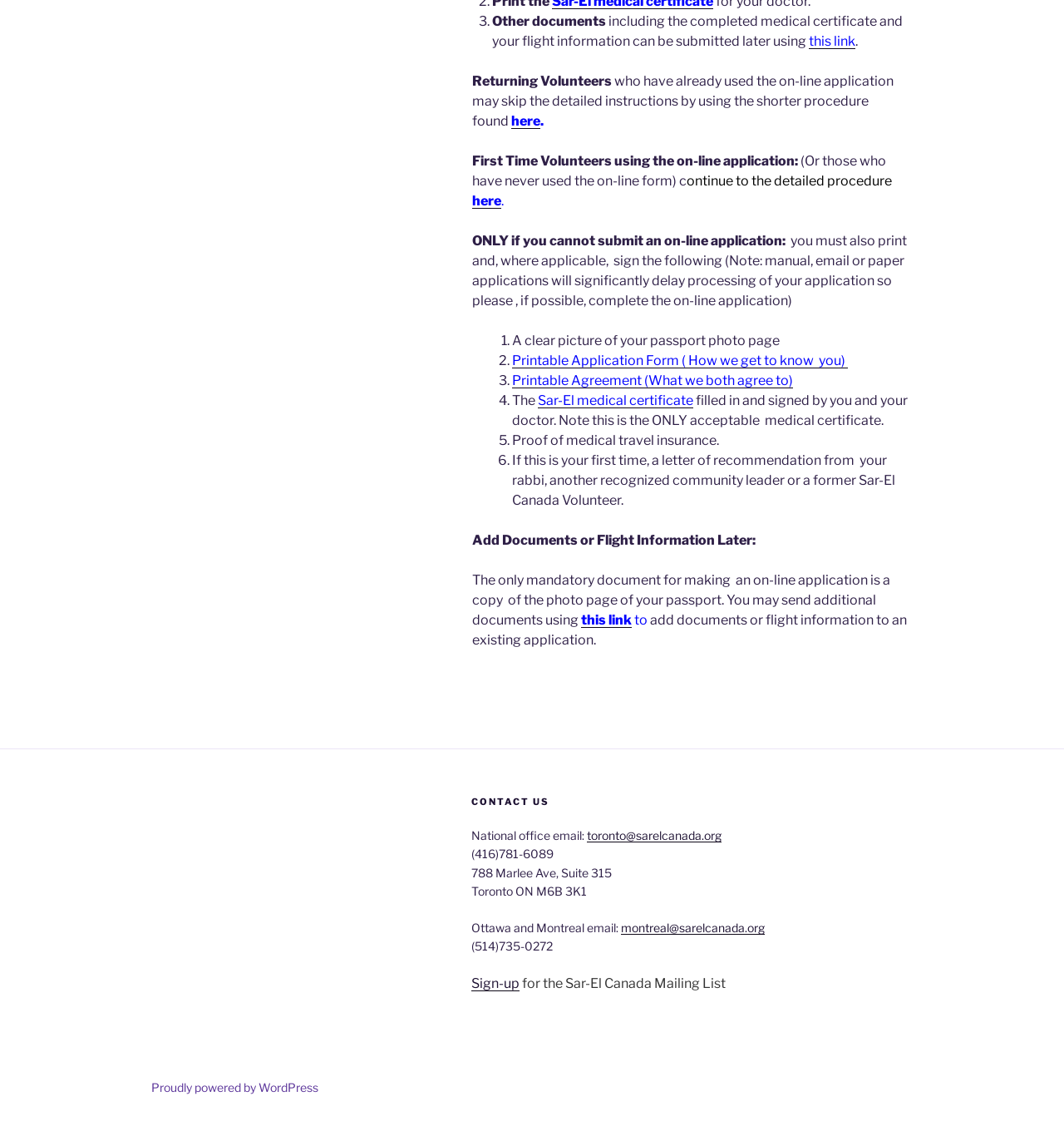Pinpoint the bounding box coordinates for the area that should be clicked to perform the following instruction: "Click here to skip the detailed instructions".

[0.48, 0.1, 0.508, 0.114]